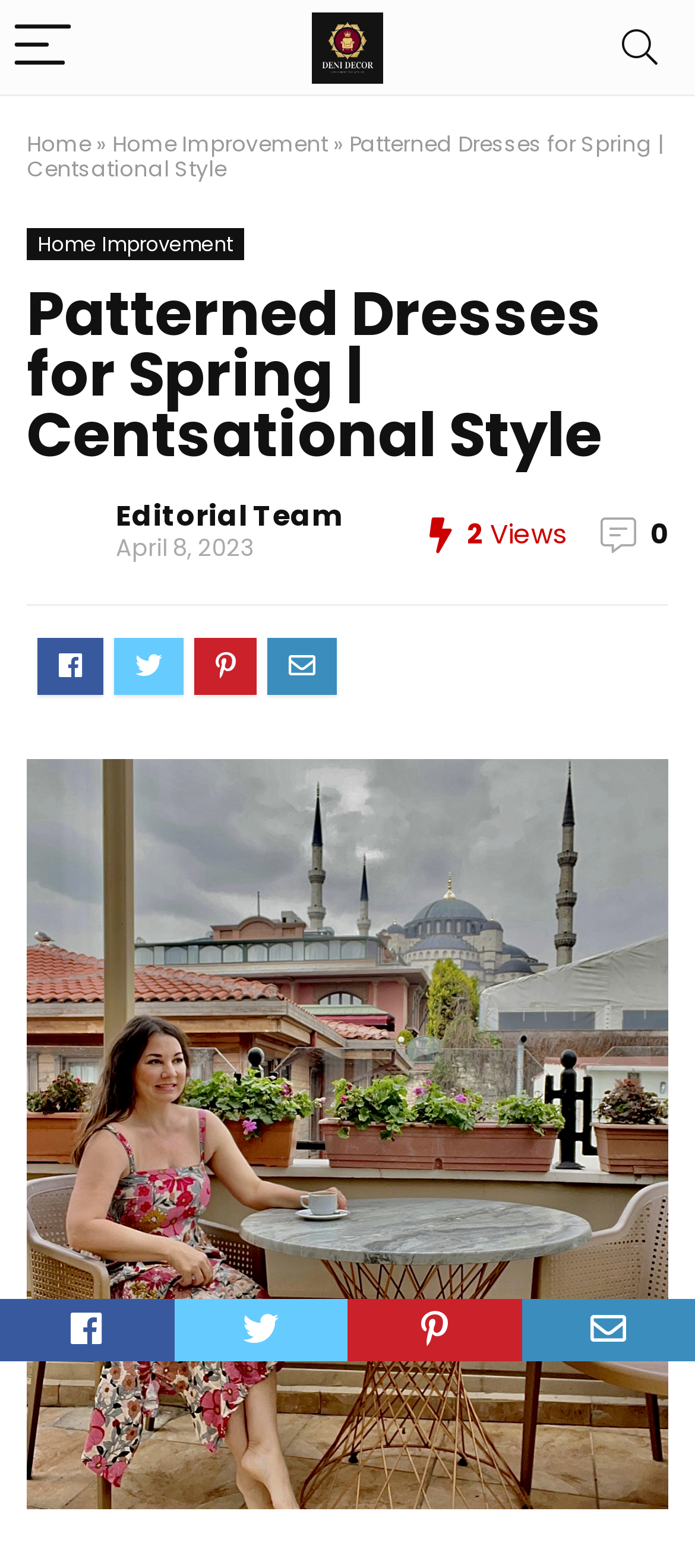Find and indicate the bounding box coordinates of the region you should select to follow the given instruction: "Go to home page".

[0.038, 0.082, 0.131, 0.101]